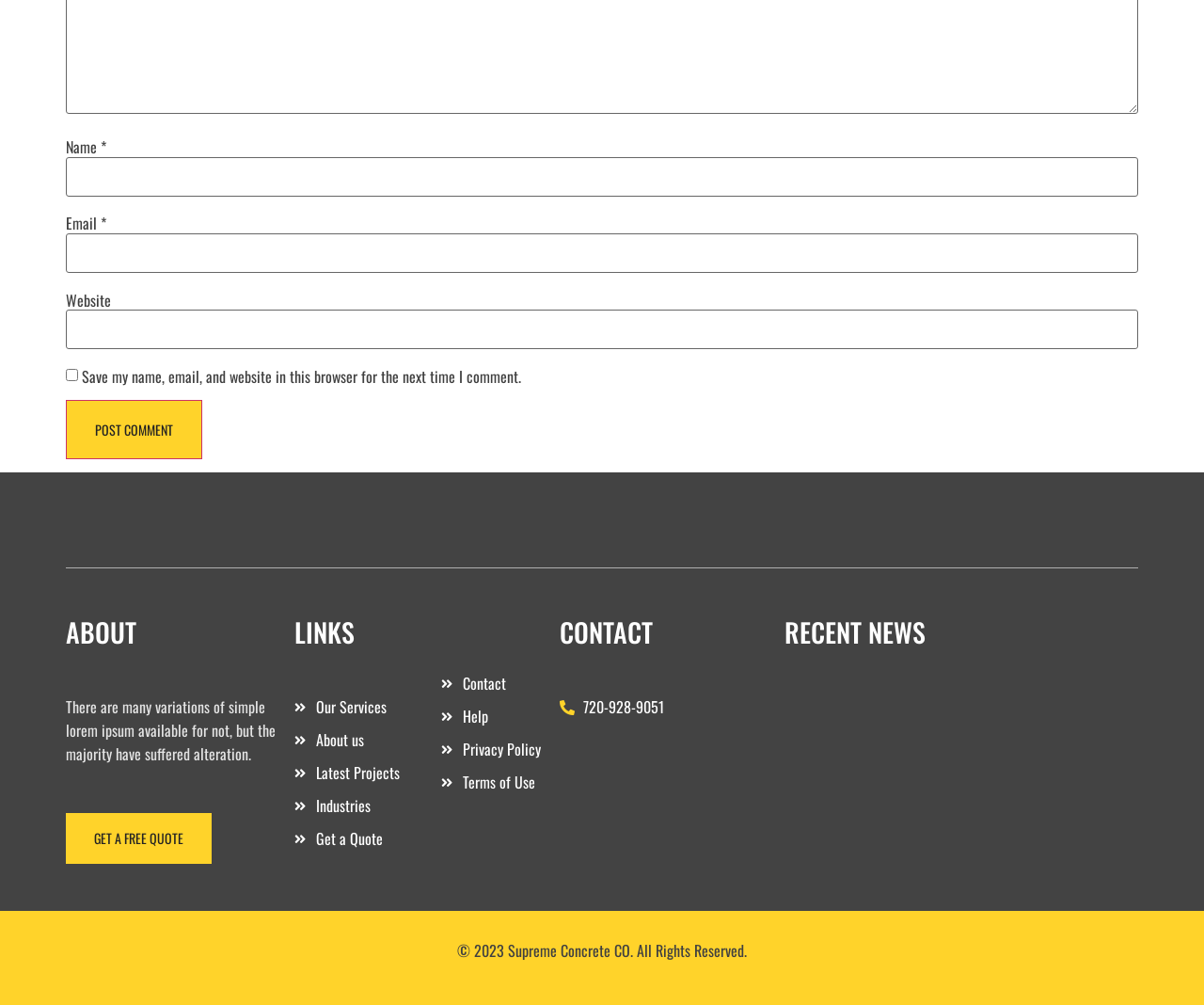Please indicate the bounding box coordinates of the element's region to be clicked to achieve the instruction: "Visit the HOME page". Provide the coordinates as four float numbers between 0 and 1, i.e., [left, top, right, bottom].

None